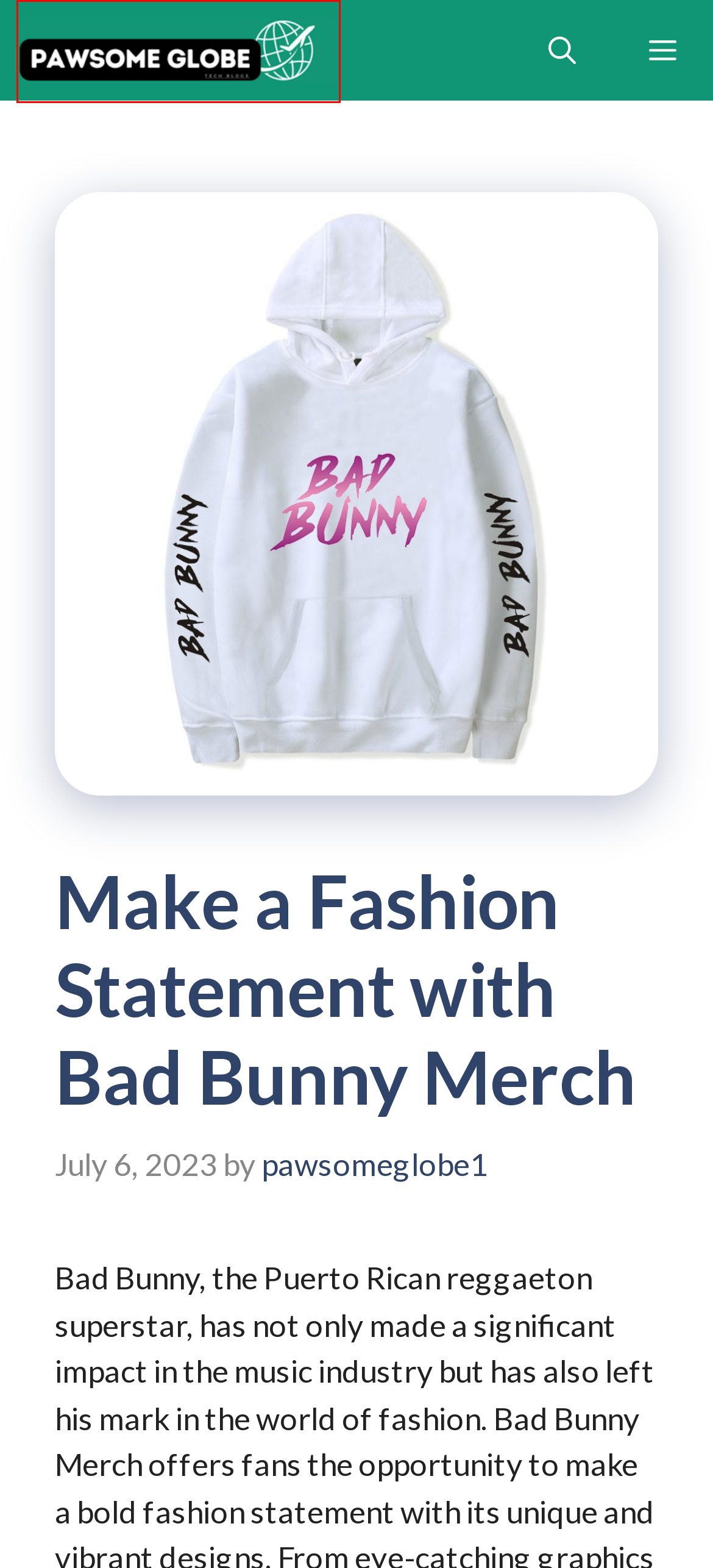Given a screenshot of a webpage with a red bounding box, please pick the webpage description that best fits the new webpage after clicking the element inside the bounding box. Here are the candidates:
A. About Us | Pawsome Globe
B. Exploring The Stigma Surrounding Addiction | Pawsome Globe
C. Privacy Policy | Pawsome Globe
D. Pawsomeglobe1, Author At Pawsome Globe
E. Pawsome Globe | Health, Business, Wealth, Informative, Personal Growth
F. The Role Of Physical Exercise In Addiction Recovery | Pawsome Globe
G. Exploring Virtual Reality Therapy In Addiction Treatment | Pawsome Globe
H. The Connection Between Eating Disorders And Substance Abuse | Pawsome Globe

E